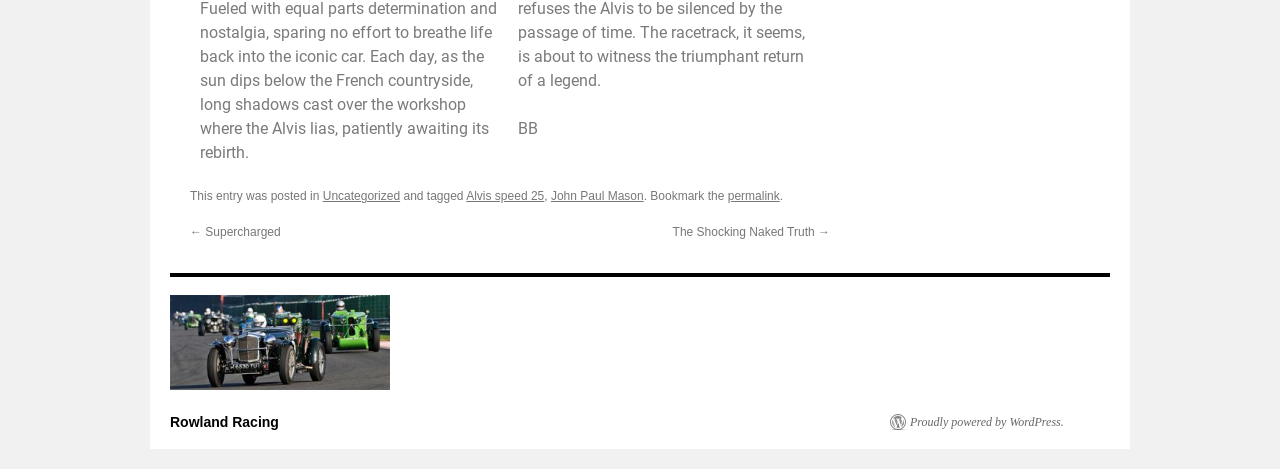Identify the bounding box coordinates for the region to click in order to carry out this instruction: "Read the post tagged Alvis speed 25". Provide the coordinates using four float numbers between 0 and 1, formatted as [left, top, right, bottom].

[0.364, 0.404, 0.425, 0.433]